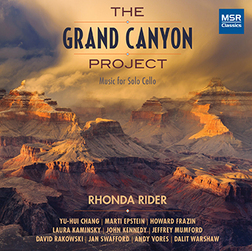Who is the cellist featured in the project?
Could you give a comprehensive explanation in response to this question?

The name 'RHONDA RIDER' is highlighted at the bottom of the album cover, surrounded by the names of several composers, emphasizing her role as the featured cellist in the project.